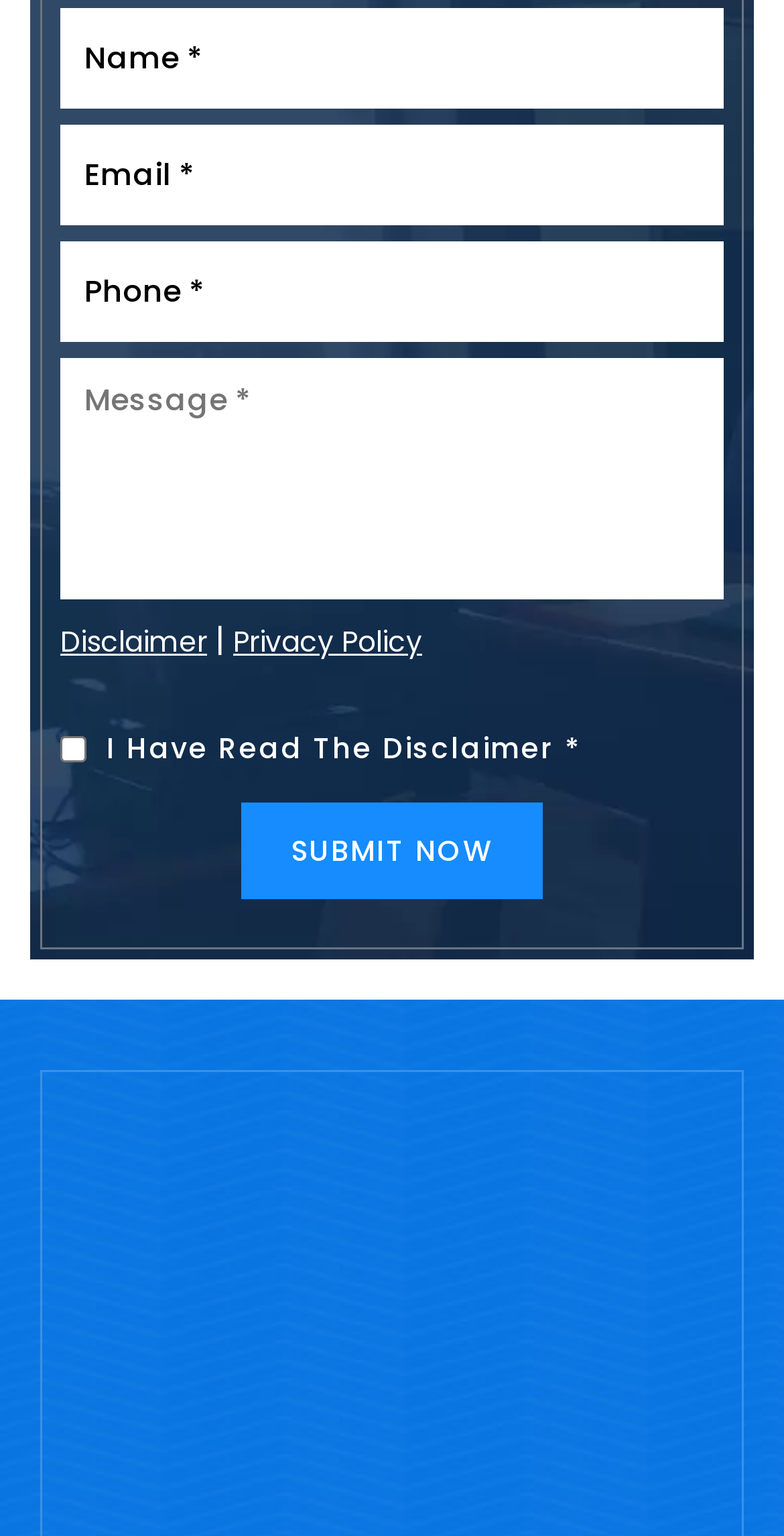Given the description Privacy Policy, predict the bounding box coordinates of the UI element. Ensure the coordinates are in the format (top-left x, top-left y, bottom-right x, bottom-right y) and all values are between 0 and 1.

[0.297, 0.404, 0.538, 0.43]